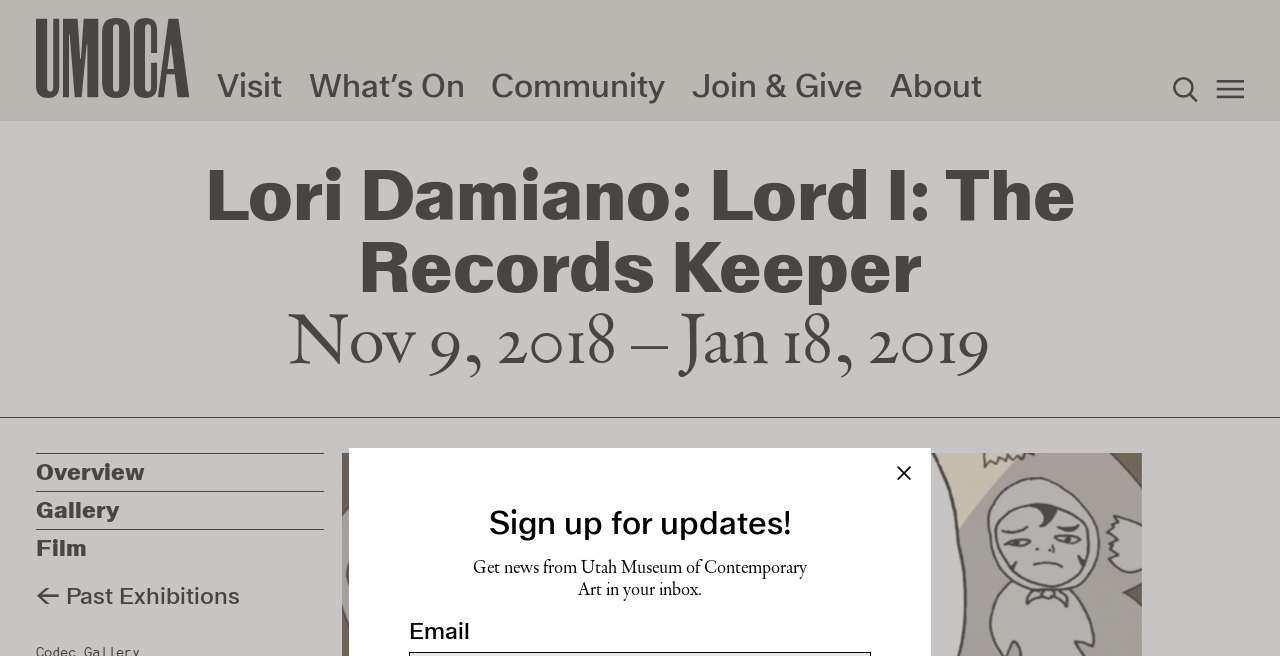What is the date range of the current exhibition?
Answer the question with a single word or phrase, referring to the image.

Nov 9, 2018 – Jan 18, 2019